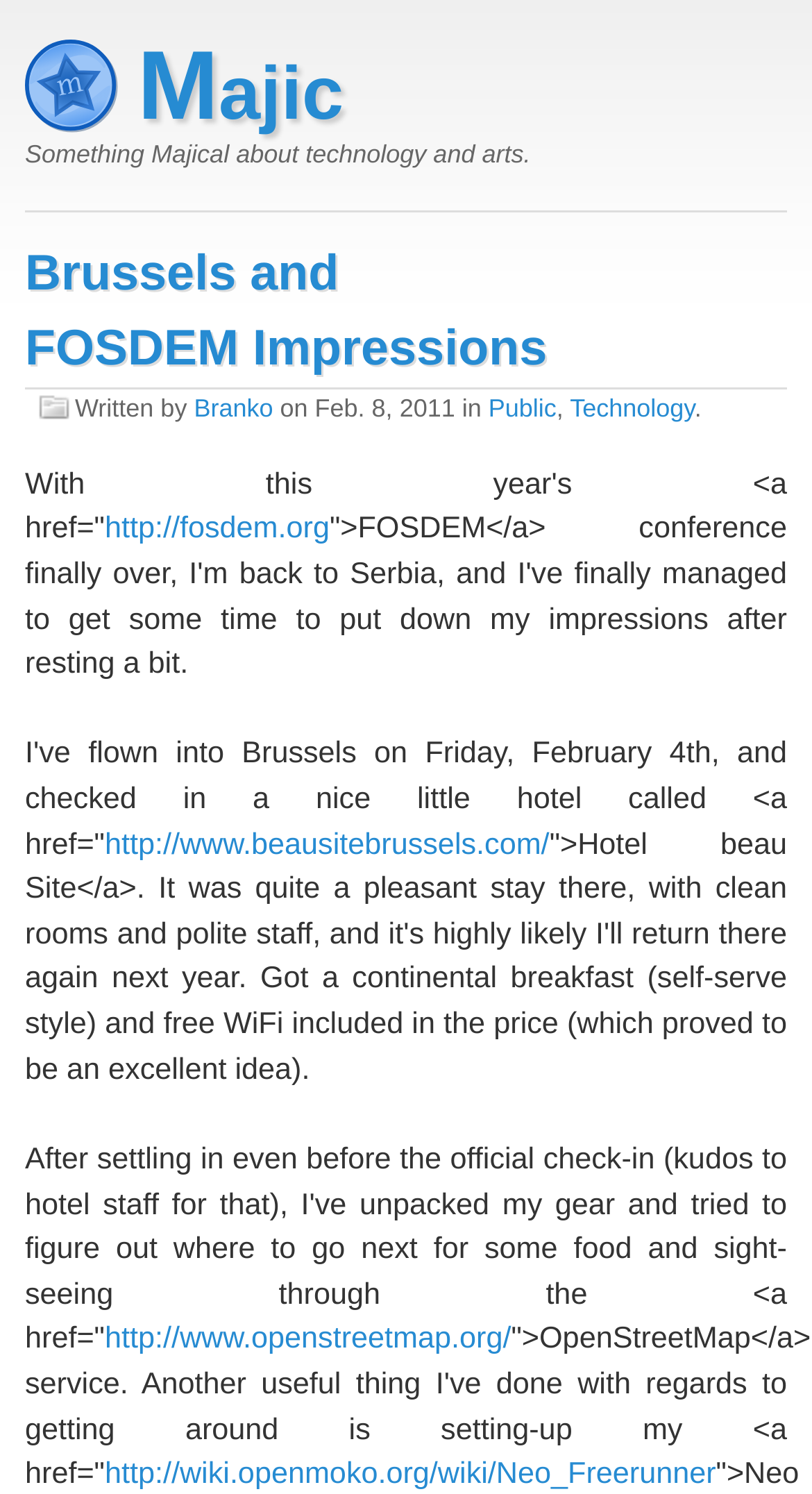Specify the bounding box coordinates of the area to click in order to follow the given instruction: "Check the OpenStreetMap service."

[0.129, 0.886, 0.629, 0.908]